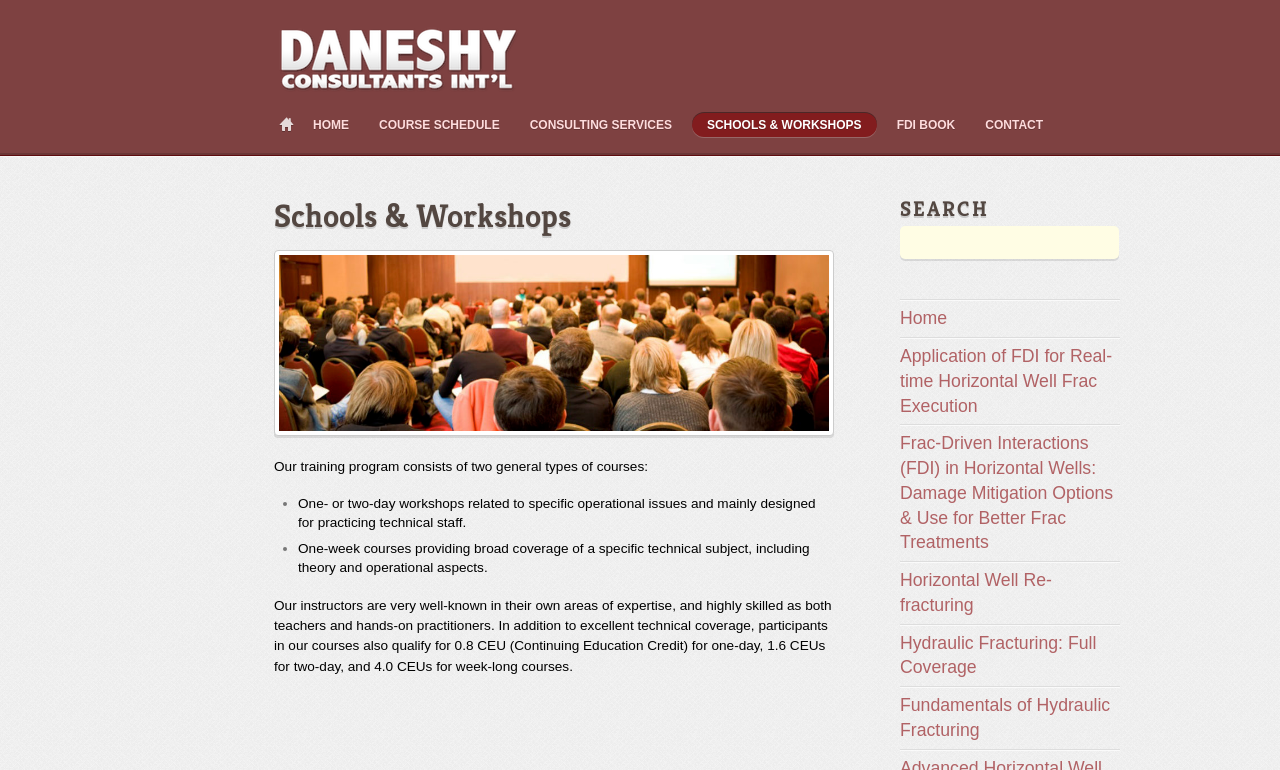Offer a comprehensive description of the webpage’s content and structure.

The webpage is about Schools and Workshops, with a prominent heading at the top. Below the heading, there is a figure with an image, taking up a significant portion of the page. 

Above the figure, there is a navigation menu with links to different sections of the website, including HOME, COURSE SCHEDULE, CONSULTING SERVICES, SCHOOLS & WORKSHOPS, FDI BOOK, and CONTACT. 

The main content of the page is divided into two sections. The first section describes the training program, which consists of two types of courses: one- or two-day workshops and one-week courses. The text explains the focus and benefits of each type of course. 

The second section is a search function, with a heading "SEARCH" and a textbox to input search queries. Below the search box, there are several links to specific courses, including "Application of FDI for Real-time Horizontal Well Frac Execution", "Frac-Driven Interactions (FDI) in Horizontal Wells: Damage Mitigation Options & Use for Better Frac Treatments", "Horizontal Well Re-fracturing", "Hydraulic Fracturing: Full Coverage", and "Fundamentals of Hydraulic Fracturing".